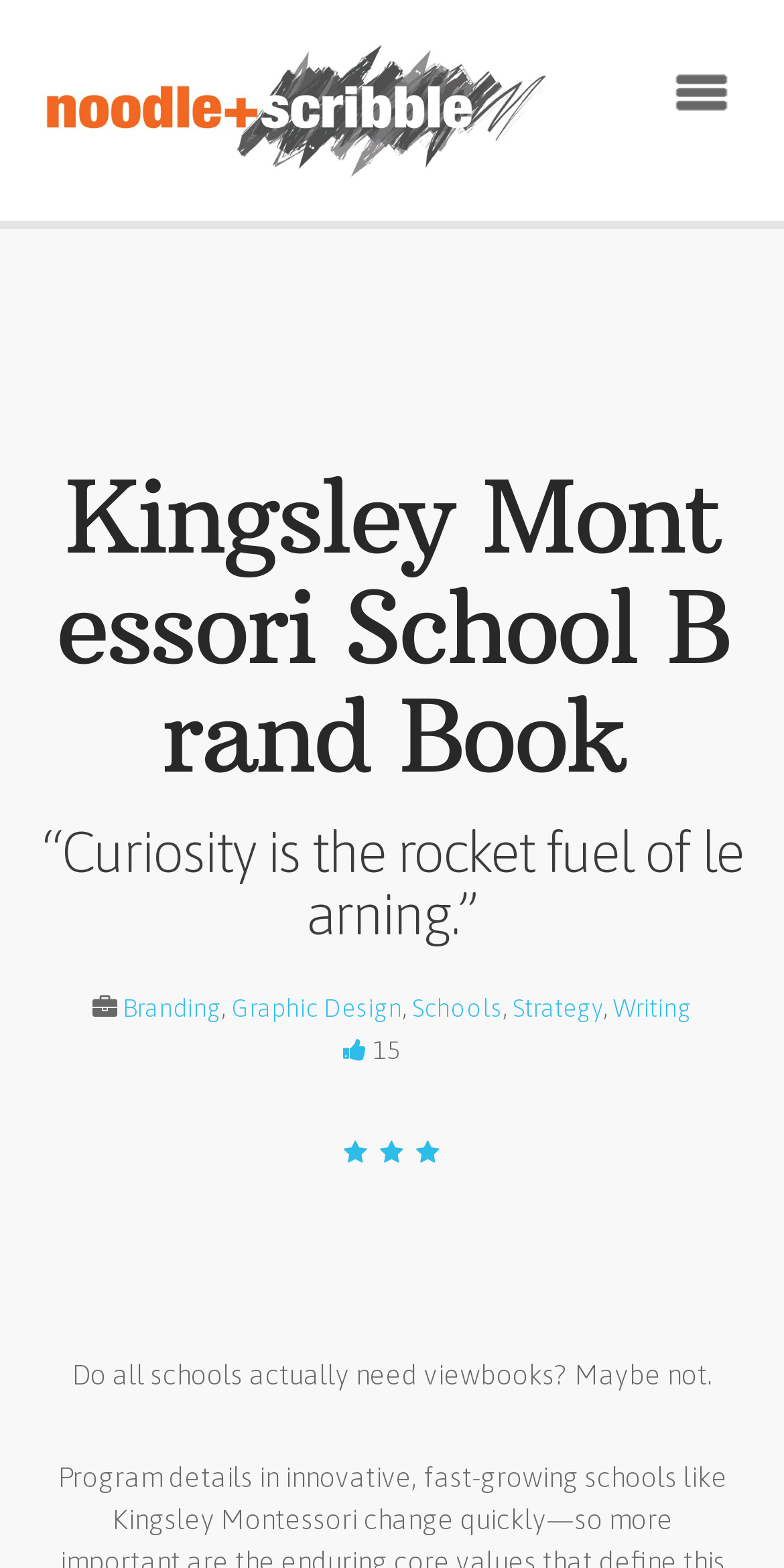Select the bounding box coordinates of the element I need to click to carry out the following instruction: "Explore Branding".

[0.156, 0.633, 0.282, 0.652]